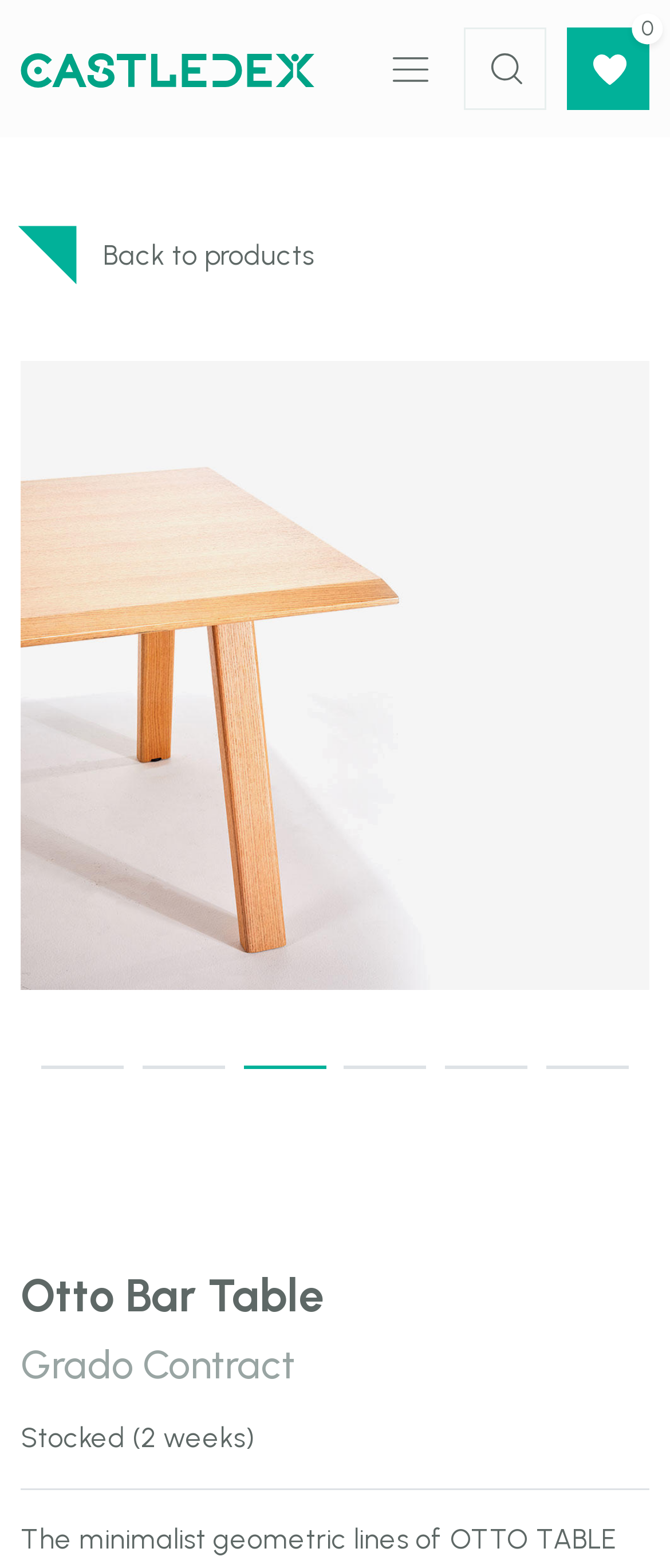Determine the bounding box coordinates of the clickable region to carry out the instruction: "Go back to products".

[0.031, 0.14, 0.969, 0.177]